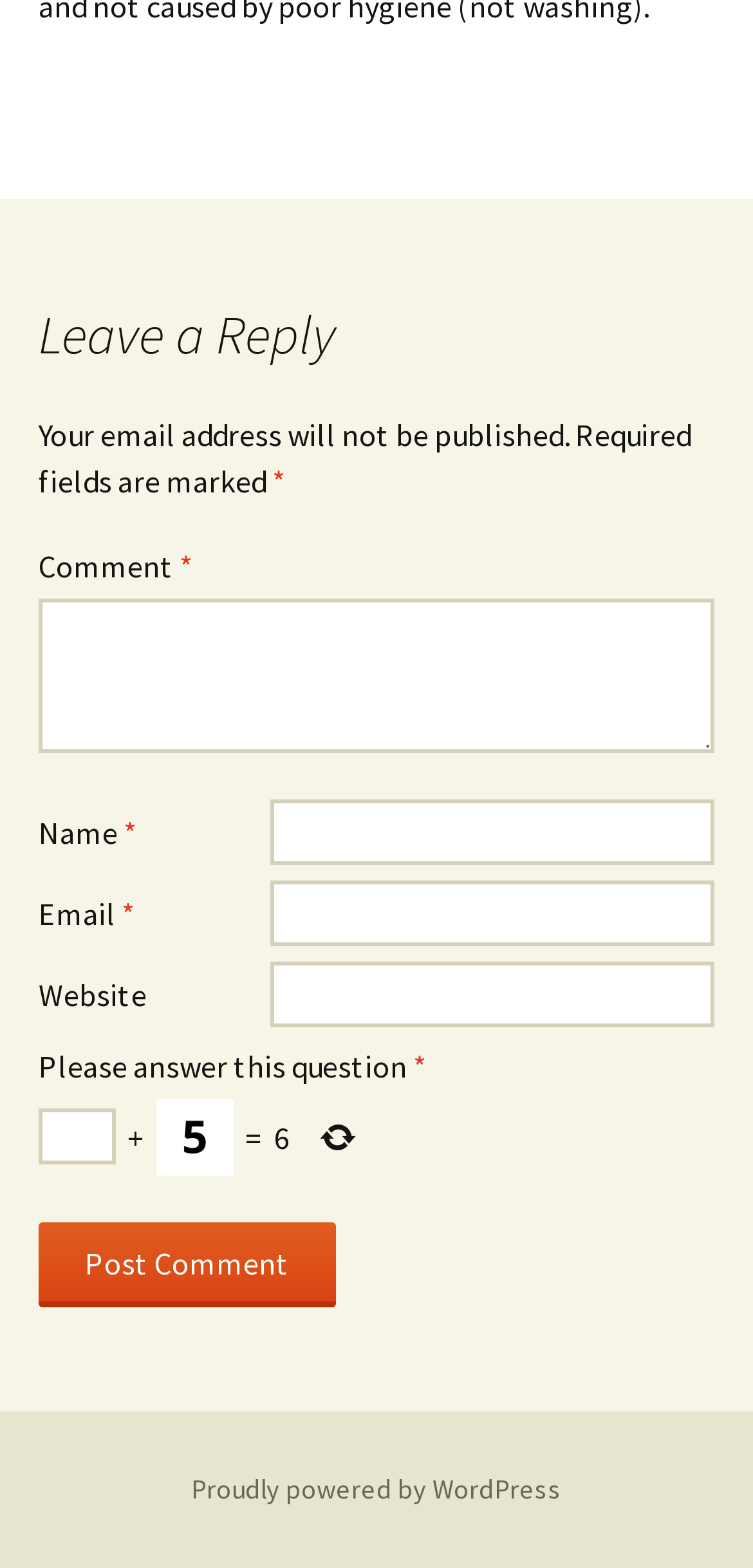Answer the question below in one word or phrase:
What is the purpose of the image in the form?

Captcha verification